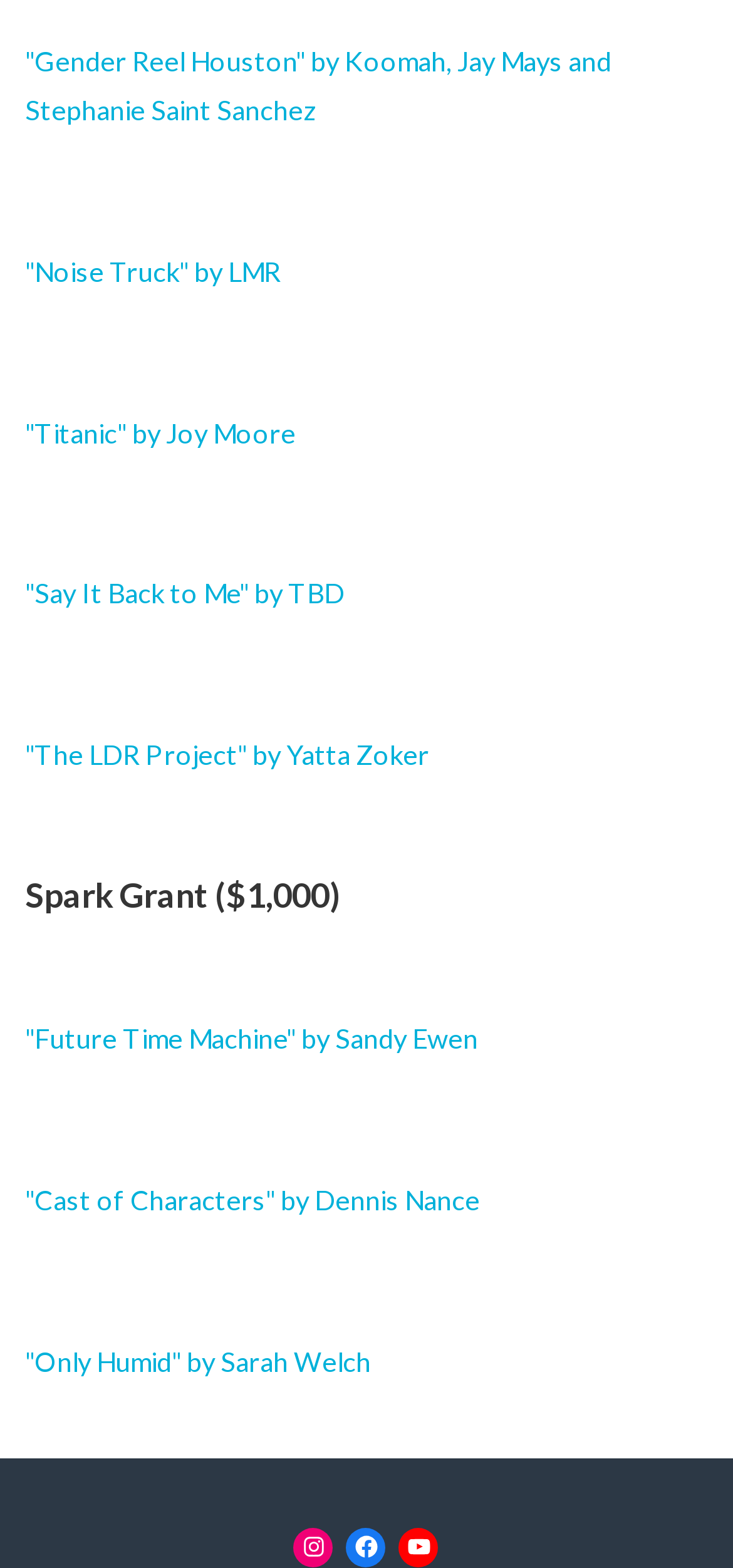Find the bounding box coordinates of the clickable area required to complete the following action: "Check out 'Future Time Machine' by Sandy Ewen".

[0.034, 0.653, 0.652, 0.673]